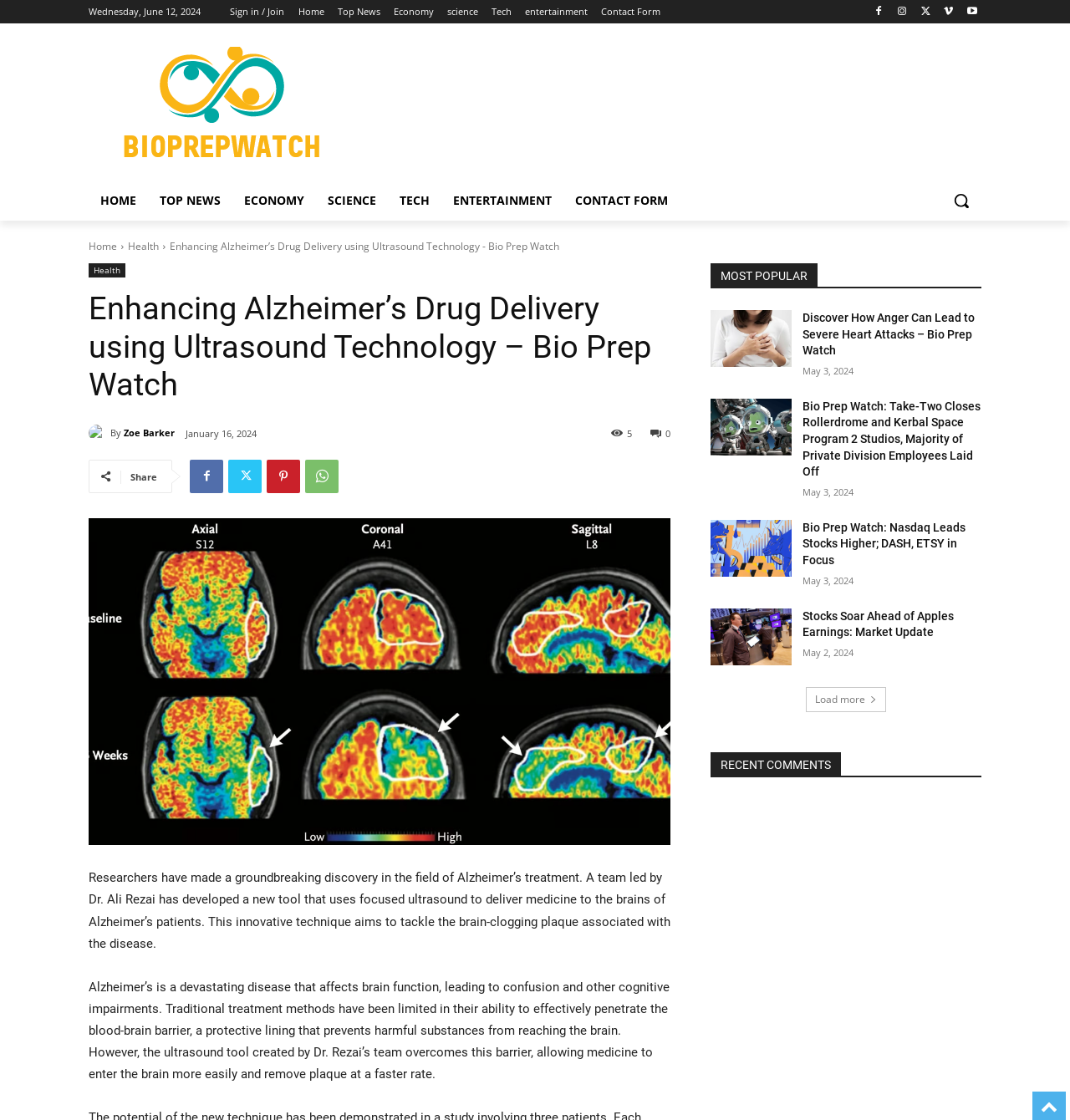Please identify the bounding box coordinates of the element that needs to be clicked to execute the following command: "Click on the ImamFaisal.com link". Provide the bounding box using four float numbers between 0 and 1, formatted as [left, top, right, bottom].

None